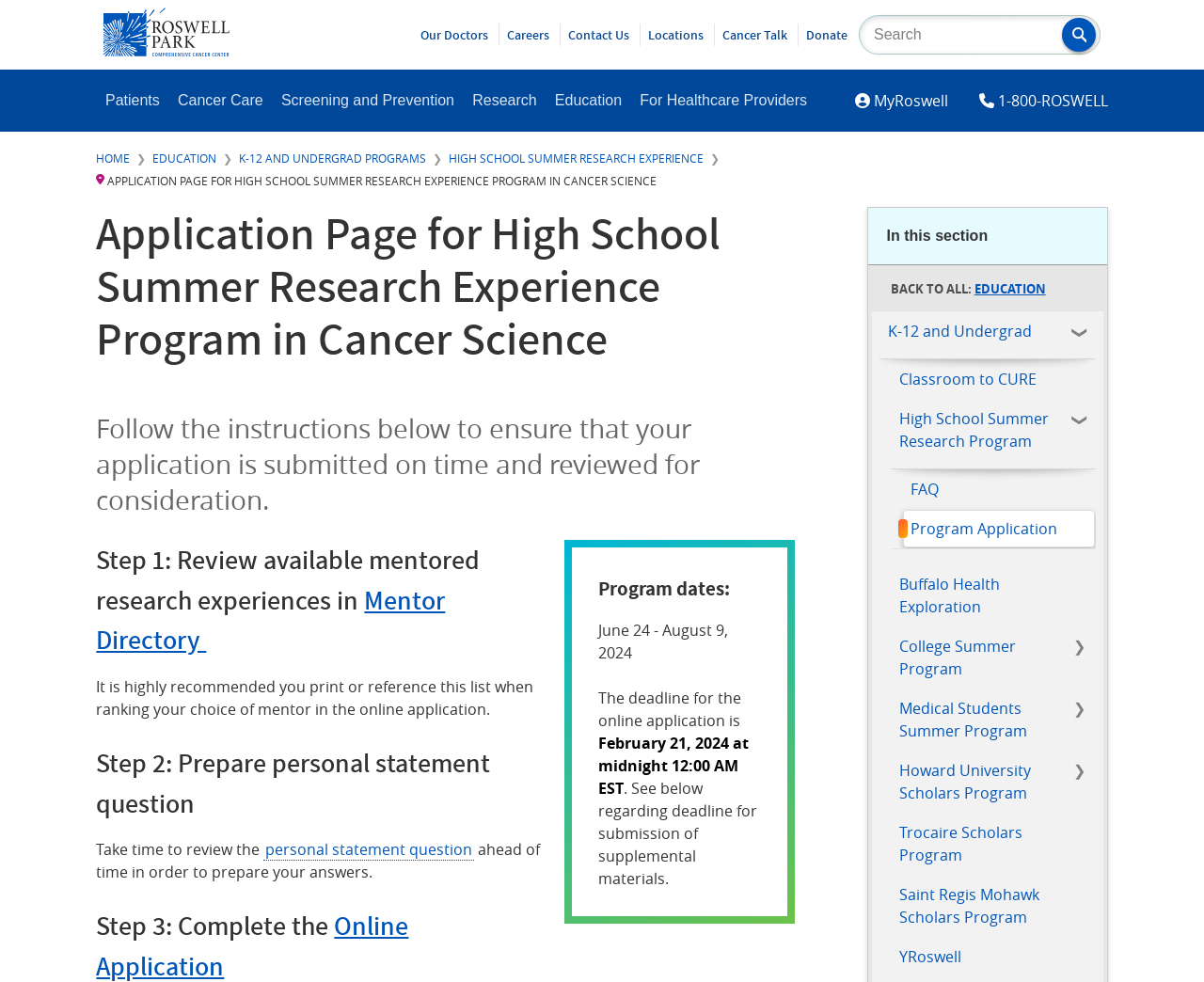Identify the bounding box coordinates for the region to click in order to carry out this instruction: "Return to homepage". Provide the coordinates using four float numbers between 0 and 1, formatted as [left, top, right, bottom].

[0.086, 0.041, 0.191, 0.062]